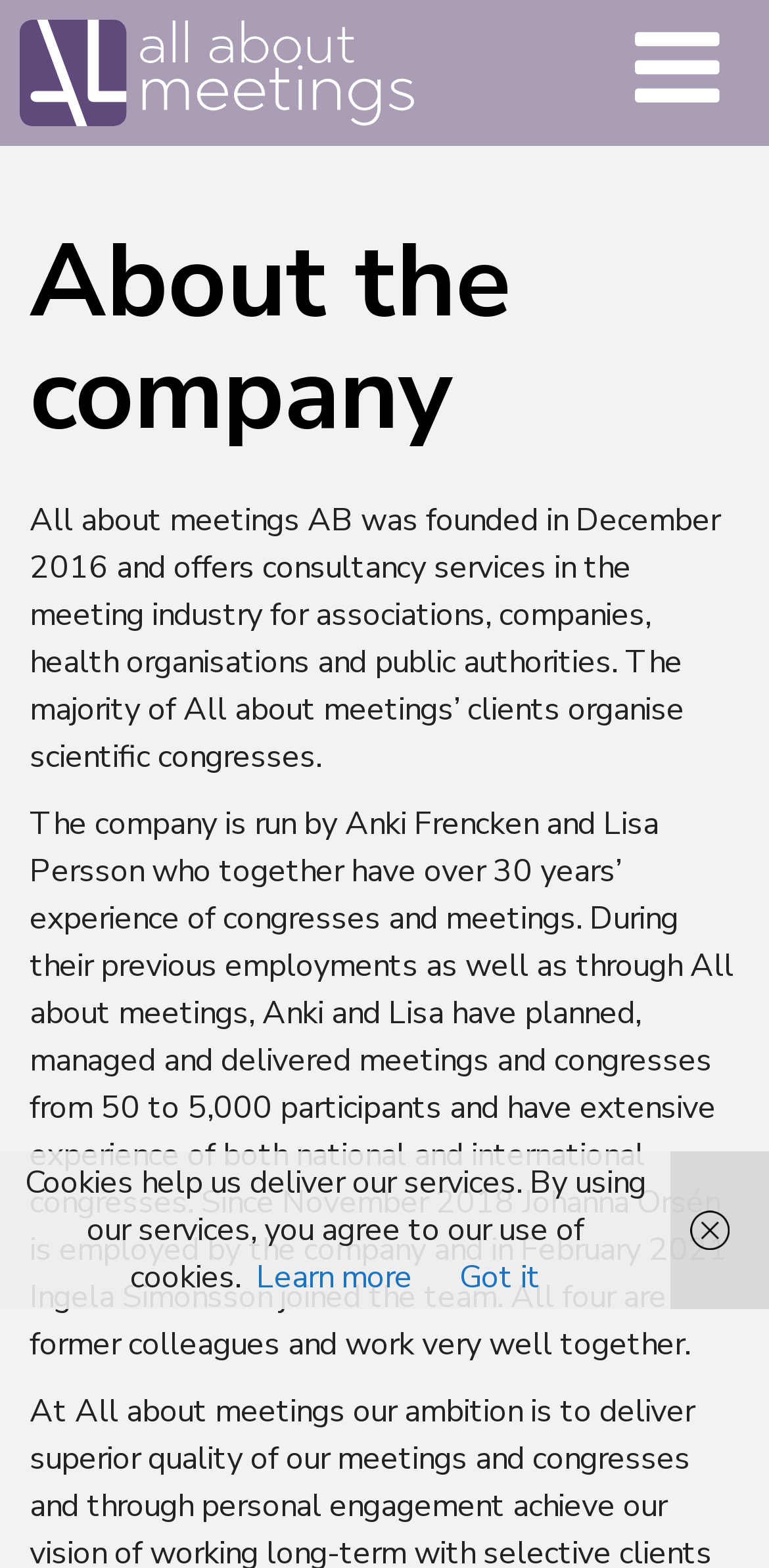Given the element description: "alt="All about meetings"", predict the bounding box coordinates of this UI element. The coordinates must be four float numbers between 0 and 1, given as [left, top, right, bottom].

[0.0, 0.0, 1.0, 0.093]